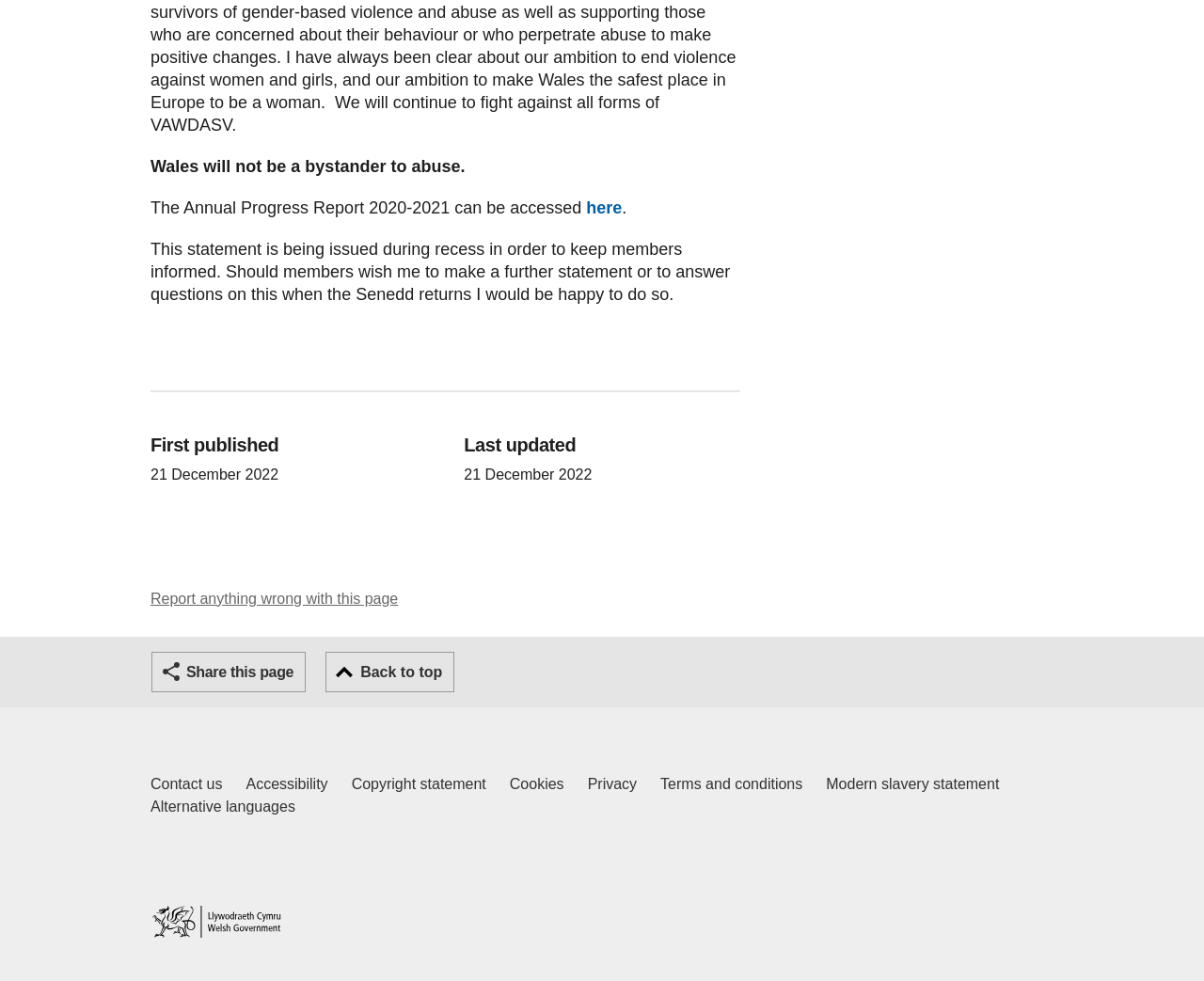Could you specify the bounding box coordinates for the clickable section to complete the following instruction: "Go back to top"?

[0.27, 0.665, 0.378, 0.706]